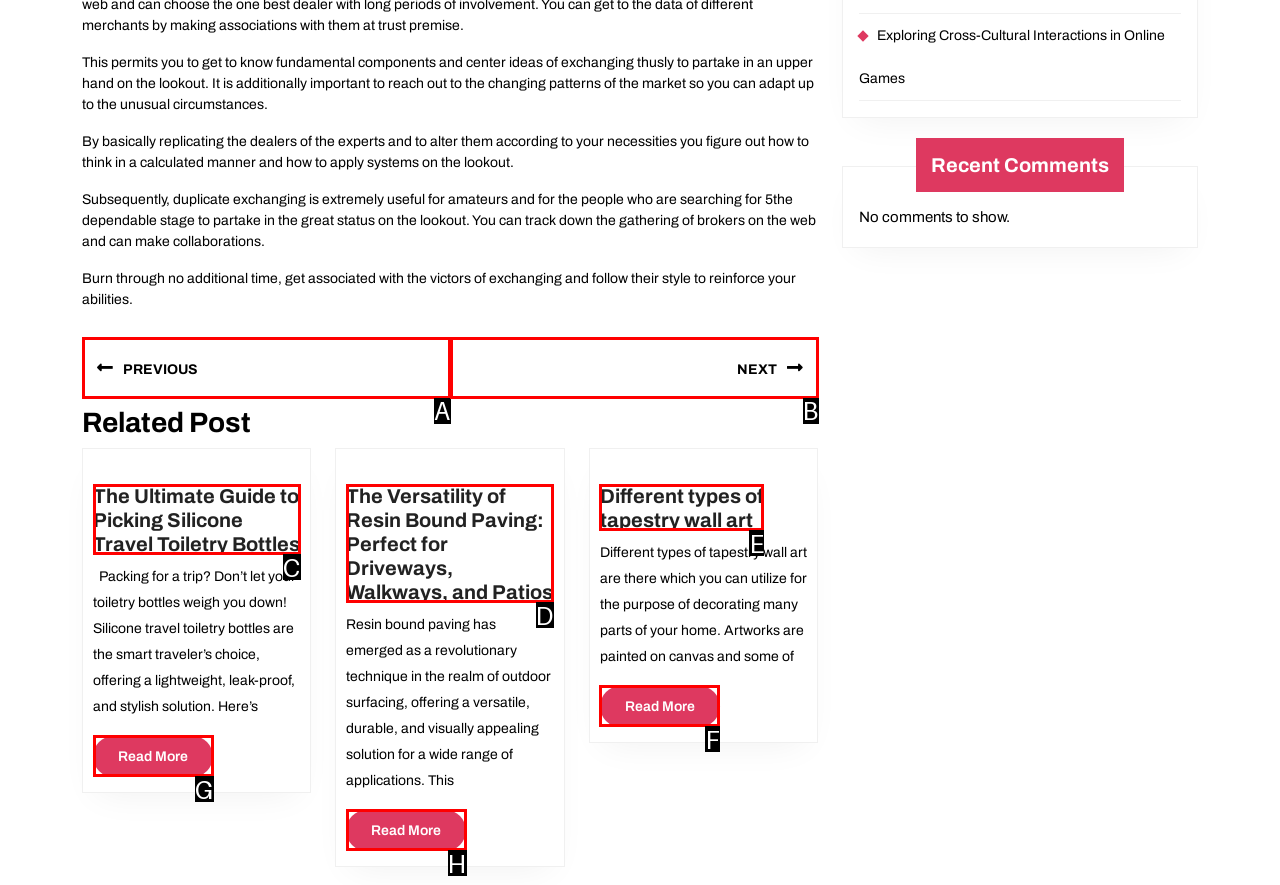Given the element description: Read MoreRead More
Pick the letter of the correct option from the list.

H